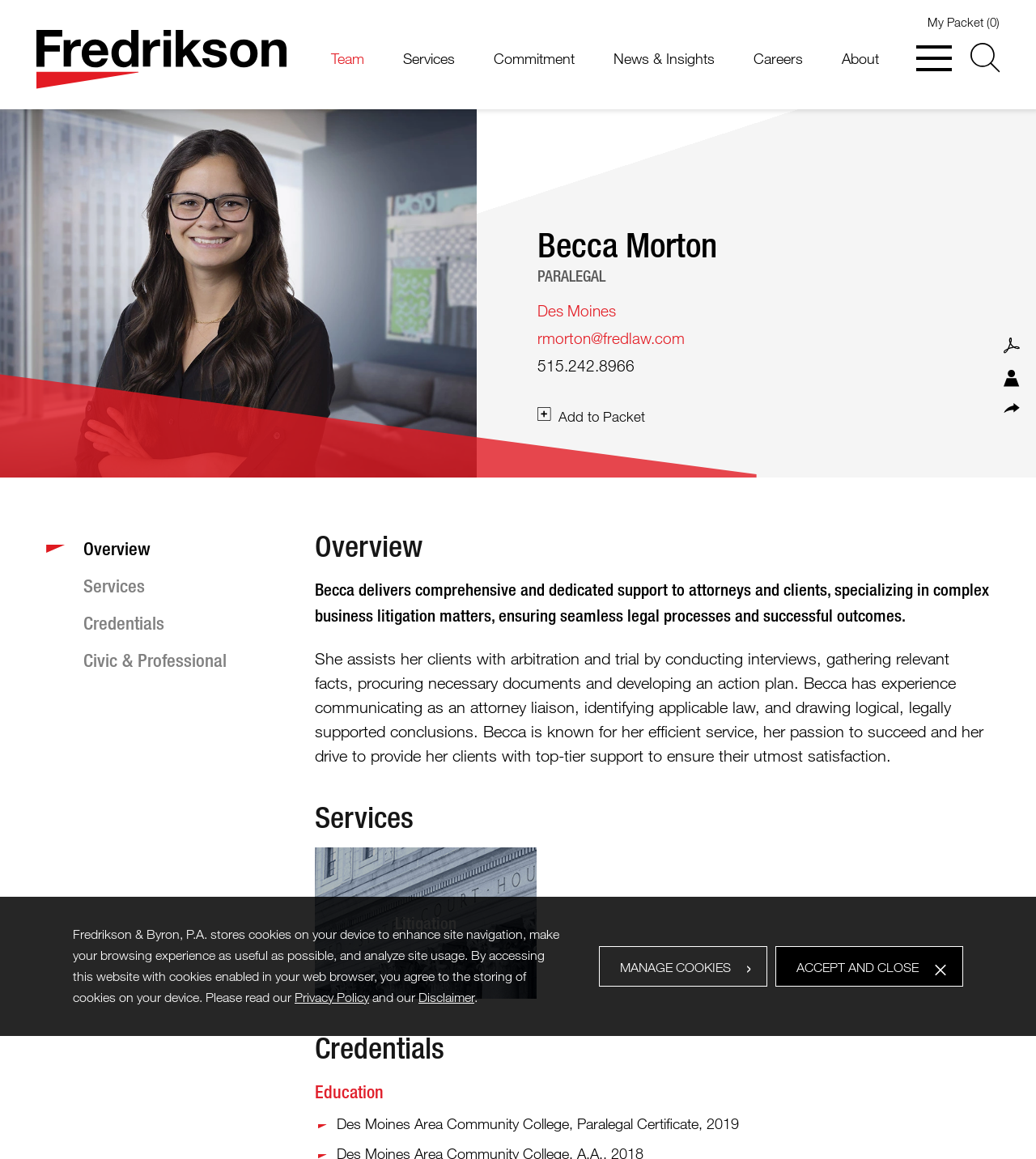Please identify the bounding box coordinates of the region to click in order to complete the task: "Download as PDF". The coordinates must be four float numbers between 0 and 1, specified as [left, top, right, bottom].

[0.969, 0.291, 0.984, 0.305]